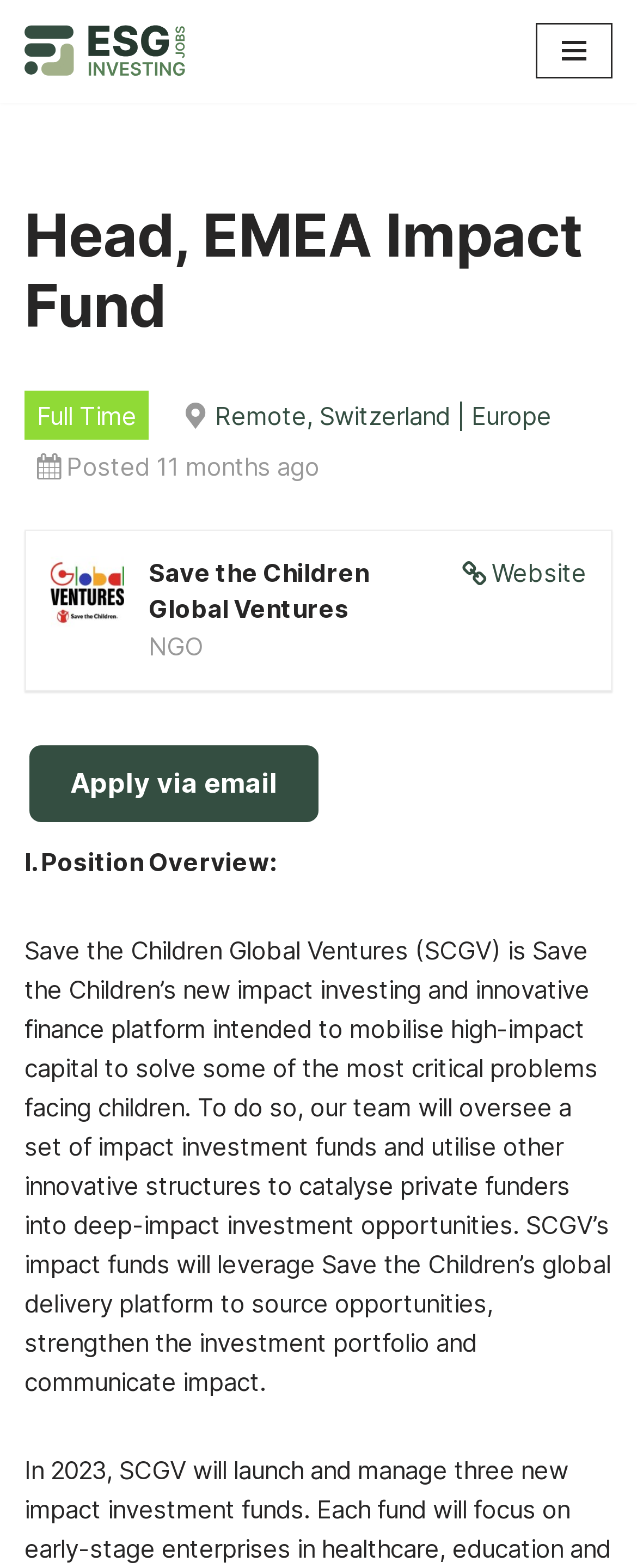How long ago was the job posted? Please answer the question using a single word or phrase based on the image.

11 months ago